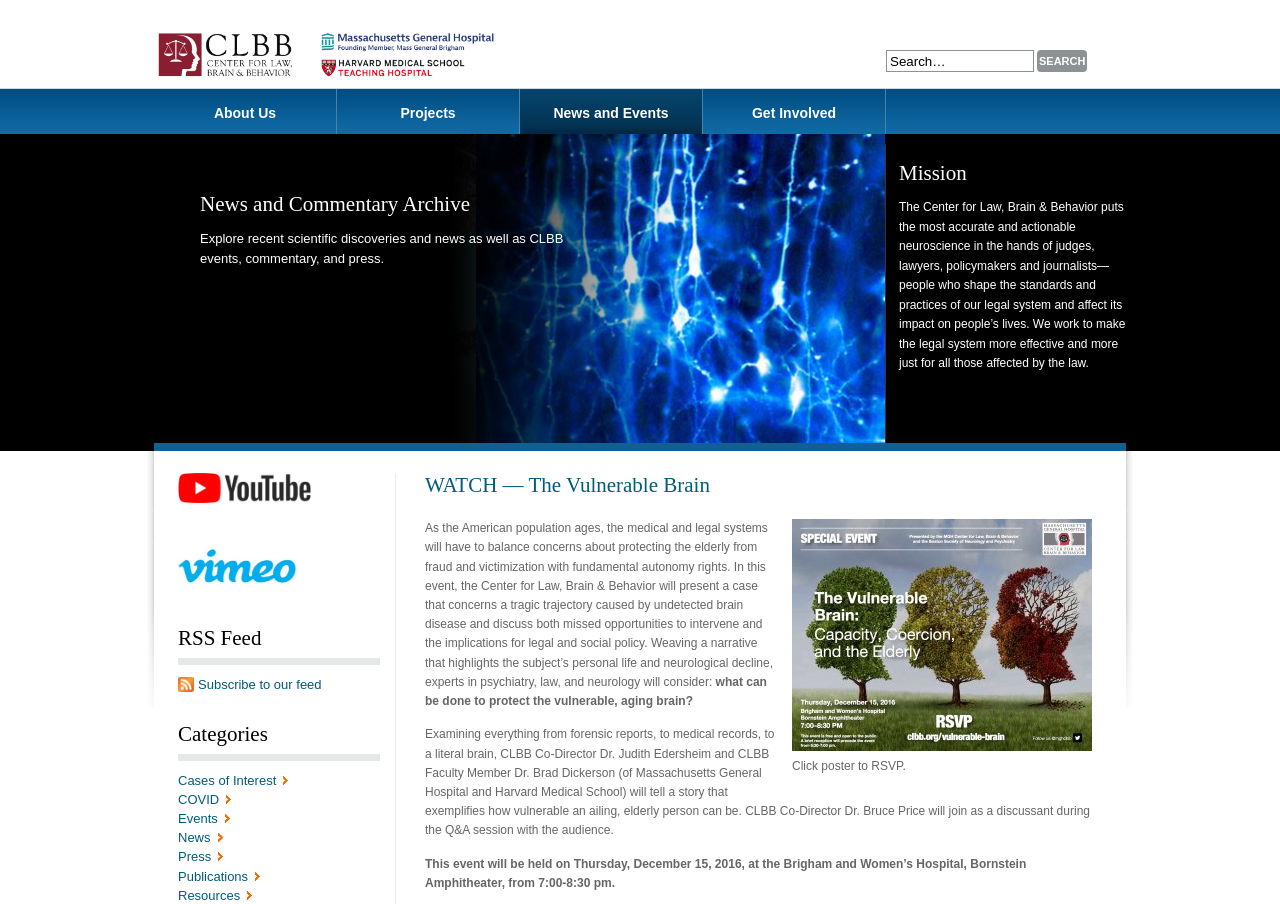Answer with a single word or phrase: 
What is the role of Dr. Judith Edersheim in the event?

Co-Director and discussant